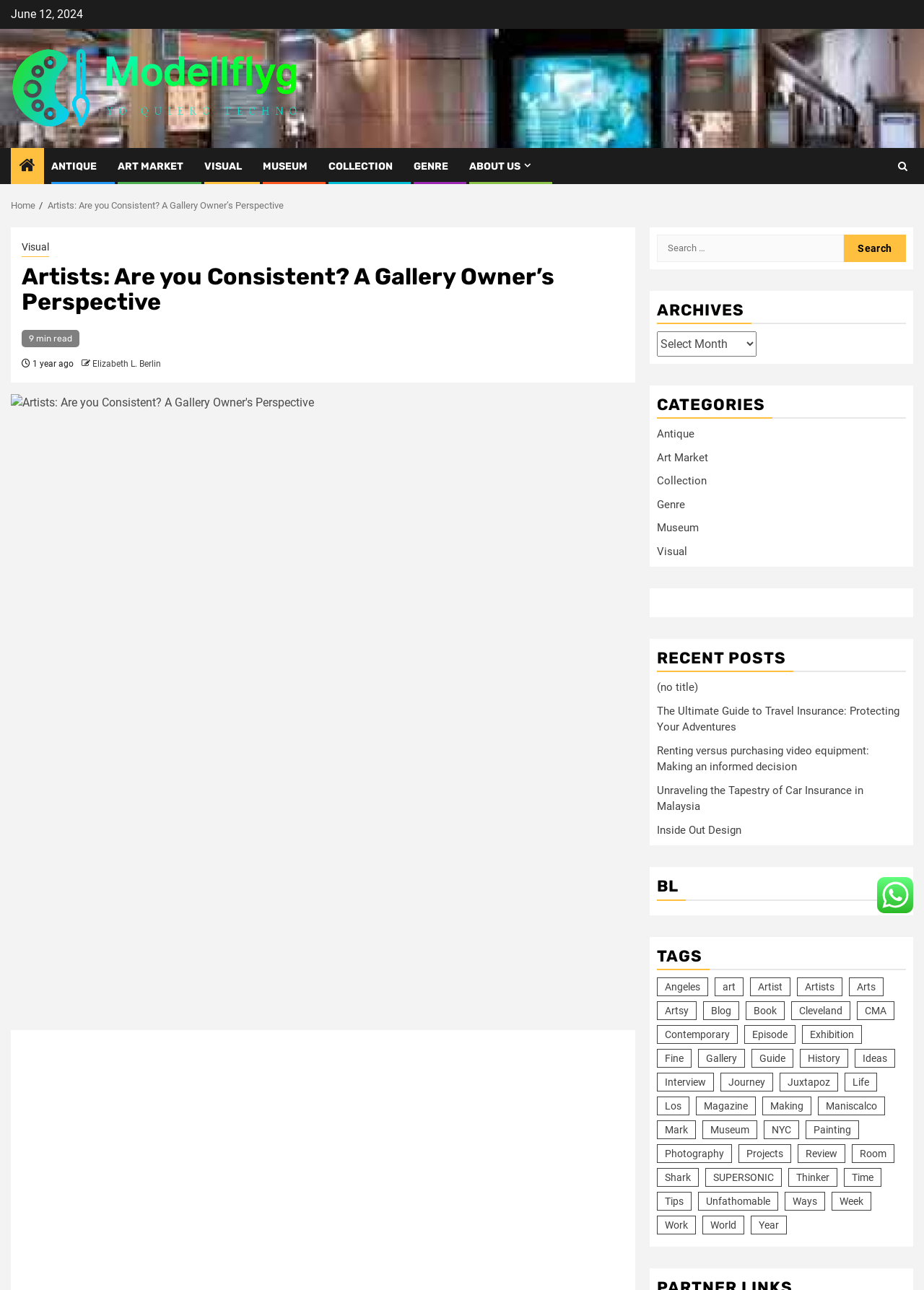How many items are tagged with 'art'?
Based on the image, answer the question with as much detail as possible.

The tag 'art' is listed under the 'TAGS' section, and it says '(277 items)' next to it, indicating that there are 277 items tagged with 'art'.